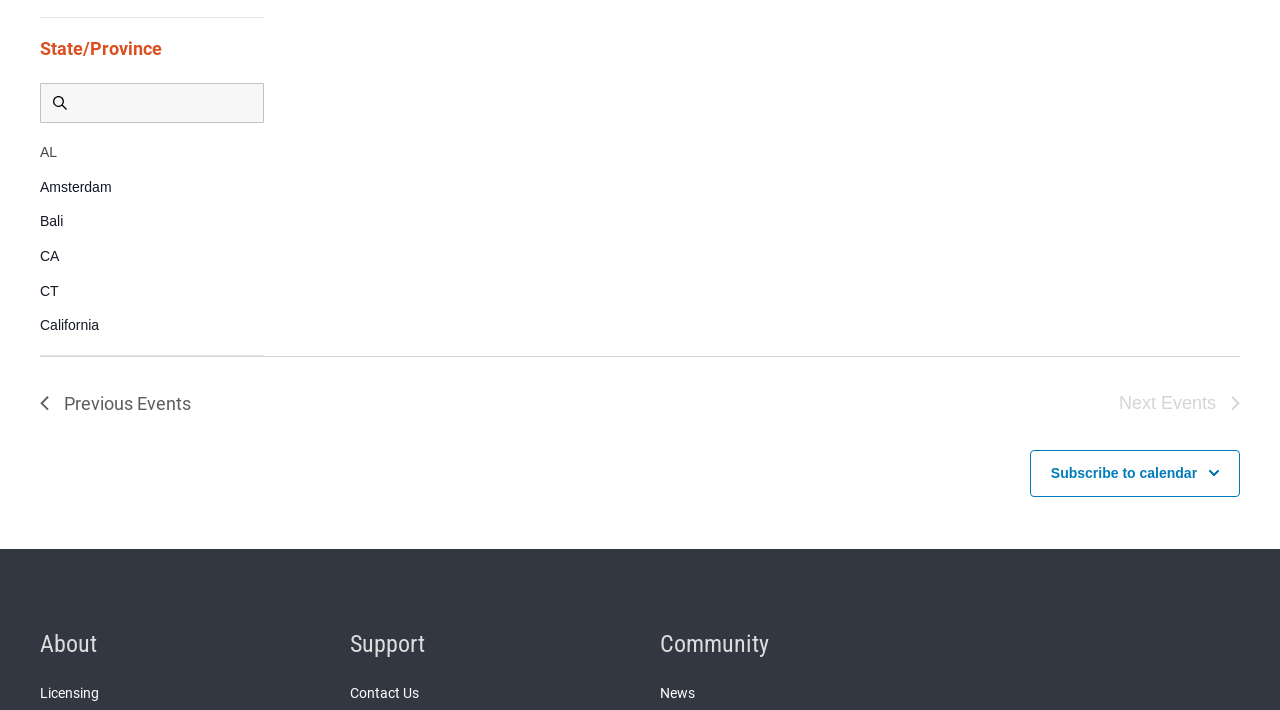Locate the bounding box coordinates of the clickable region necessary to complete the following instruction: "Sign In". Provide the coordinates in the format of four float numbers between 0 and 1, i.e., [left, top, right, bottom].

None